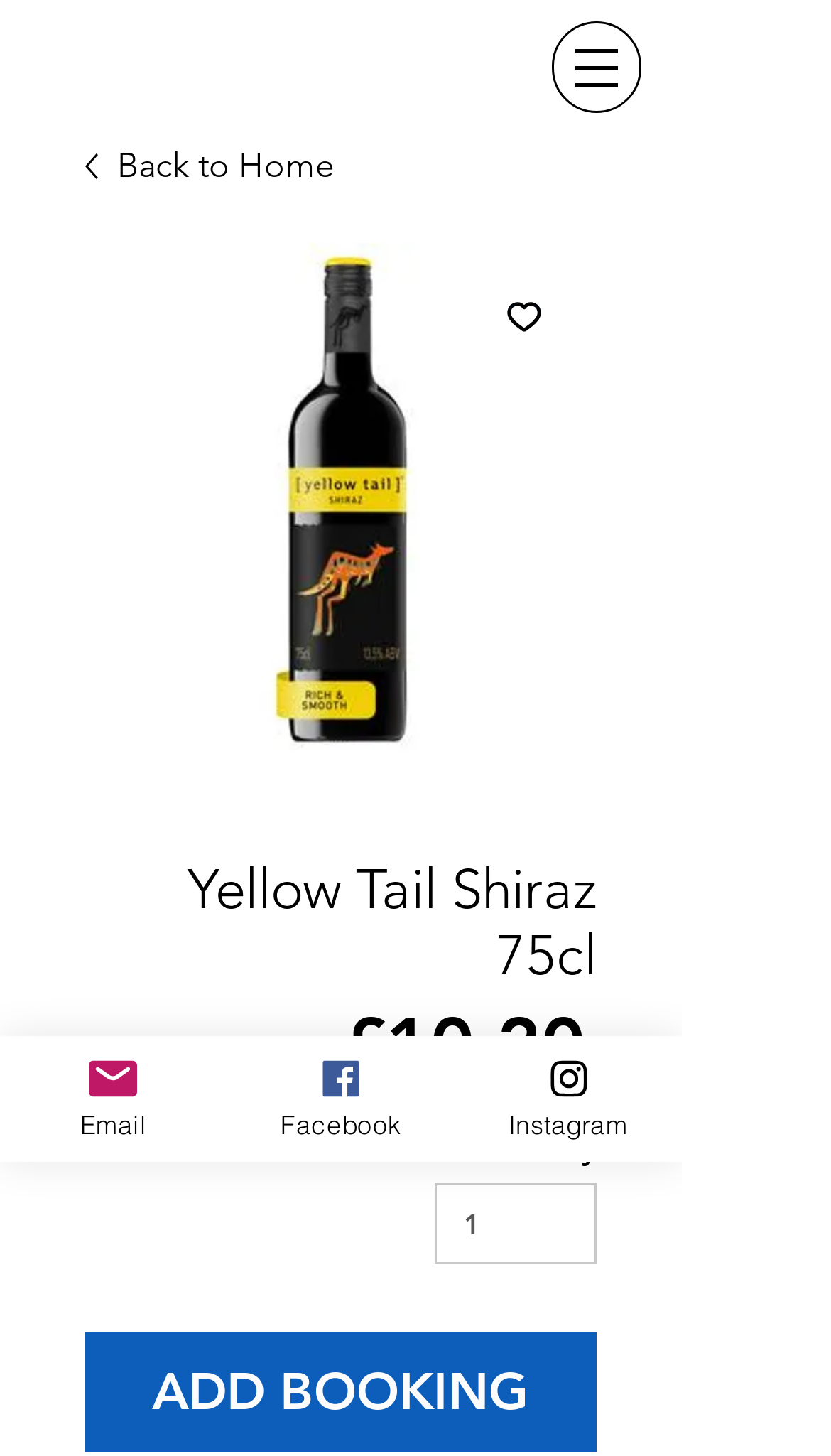What is the minimum quantity that can be added to the wishlist?
Please answer the question as detailed as possible.

The minimum quantity that can be added to the wishlist can be determined by examining the spinbutton element labeled 'Quantity'. The valuemin attribute of this element is set to 1, indicating that the minimum quantity that can be selected is 1.